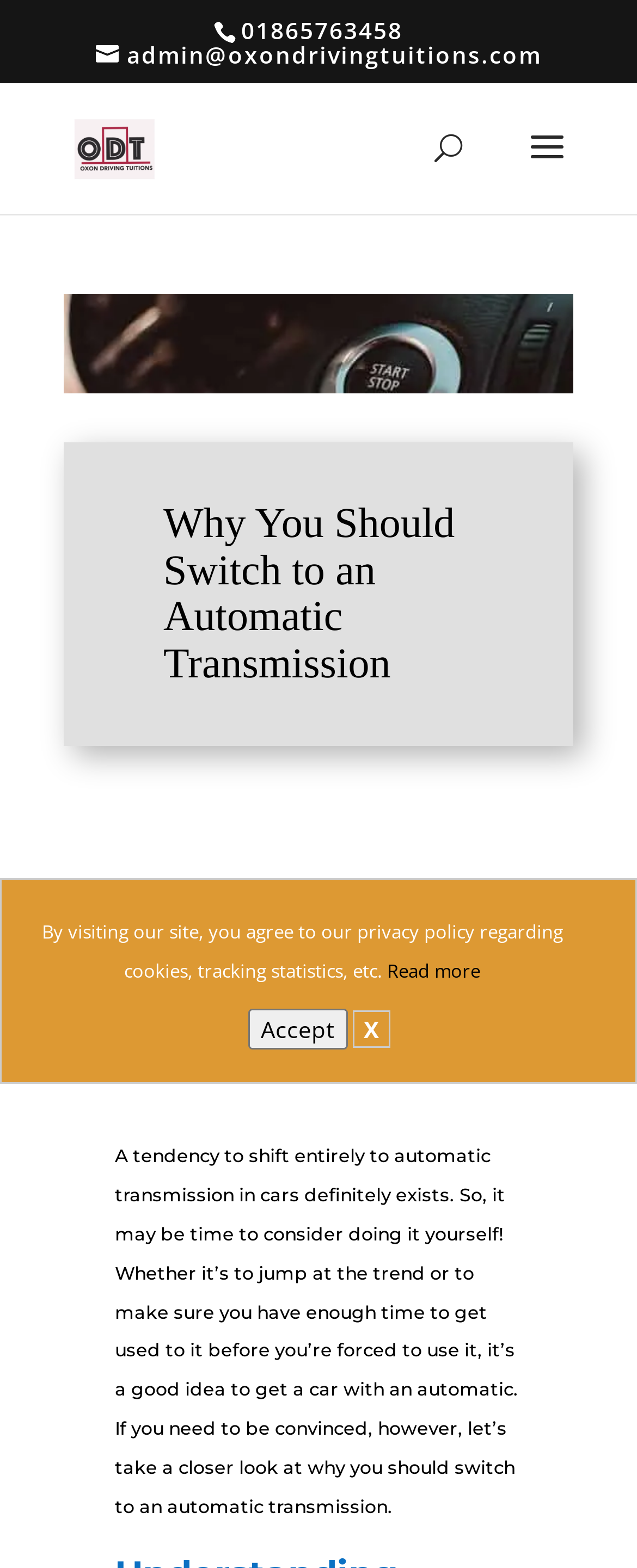What is the purpose of the article?
Using the image as a reference, give an elaborate response to the question.

The purpose of the article can be inferred from the StaticText element with the OCR text 'Why You Should Switch to an Automatic Transmission' and the subsequent paragraph that discusses the benefits of switching to an automatic transmission.